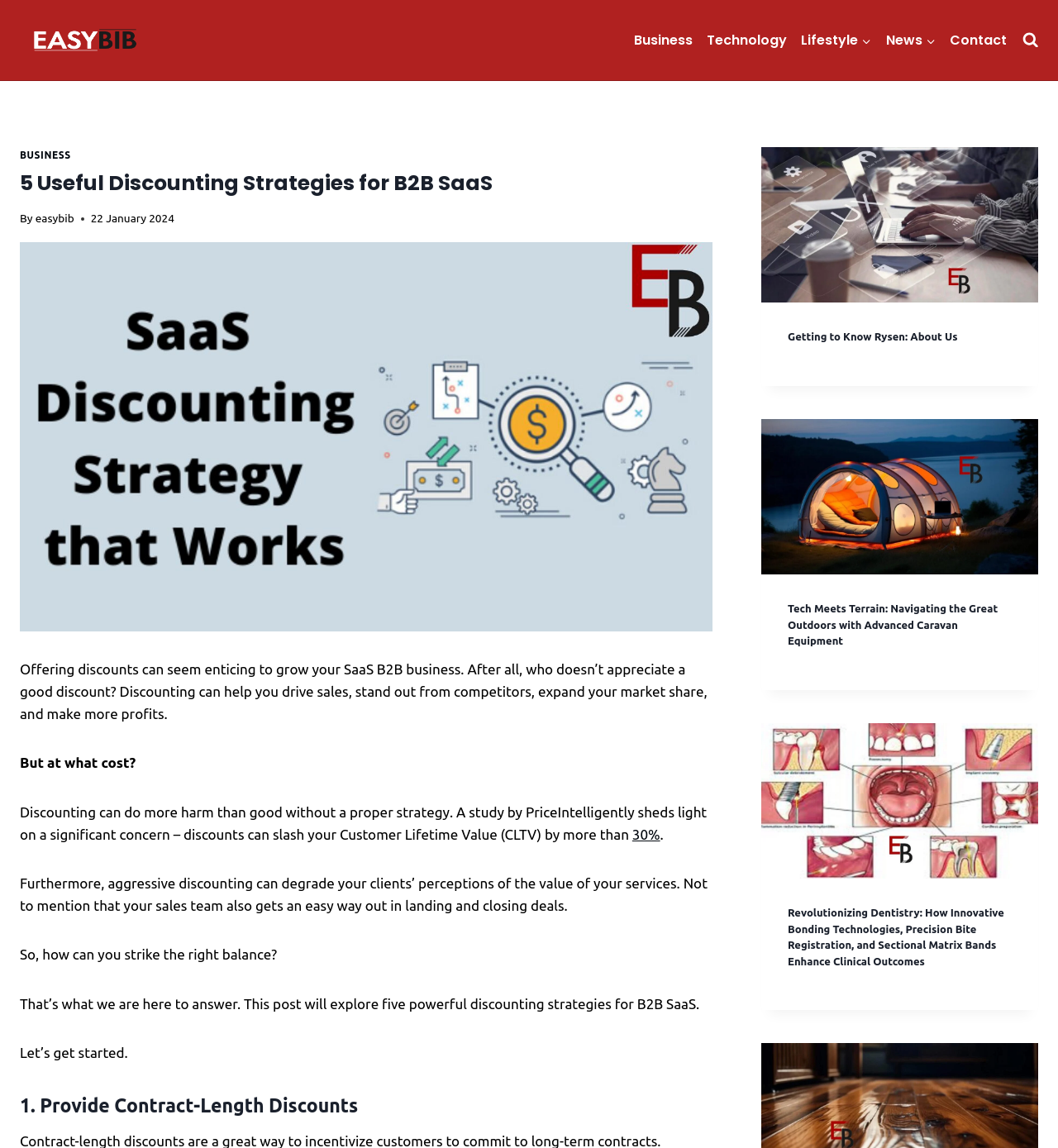Given the description of the UI element: "NewsExpand", predict the bounding box coordinates in the form of [left, top, right, bottom], with each value being a float between 0 and 1.

[0.831, 0.018, 0.891, 0.052]